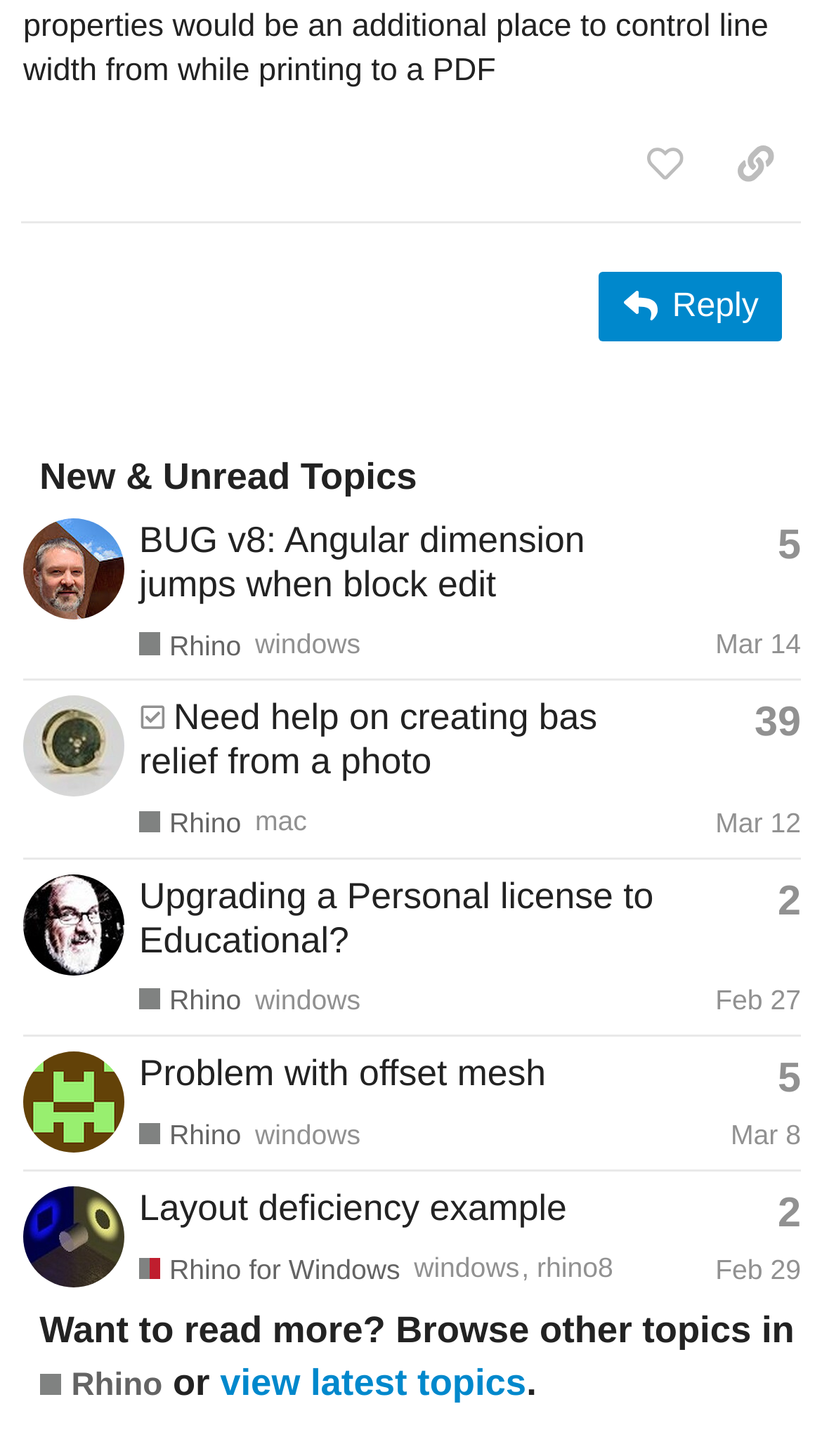Provide the bounding box coordinates for the UI element that is described by this text: "view latest topics". The coordinates should be in the form of four float numbers between 0 and 1: [left, top, right, bottom].

[0.268, 0.934, 0.64, 0.963]